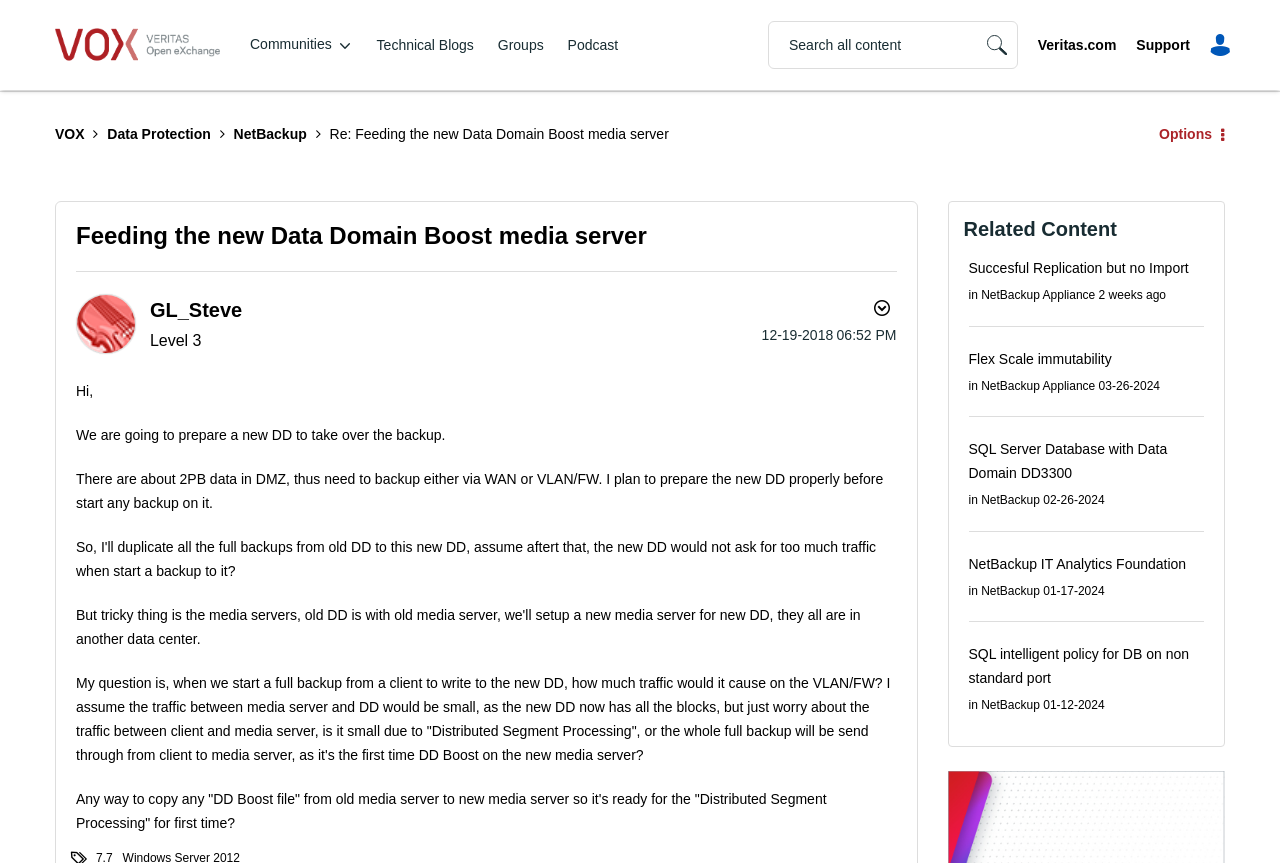How many related content are there?
Answer the question with as much detail as possible.

There are 5 related content on the webpage, which are 'Succesful Replication but no Import', 'Flex Scale immutability', 'SQL Server Database with Data Domain DD3300', 'NetBackup IT Analytics Foundation', and 'SQL intelligent policy for DB on non standard port'.